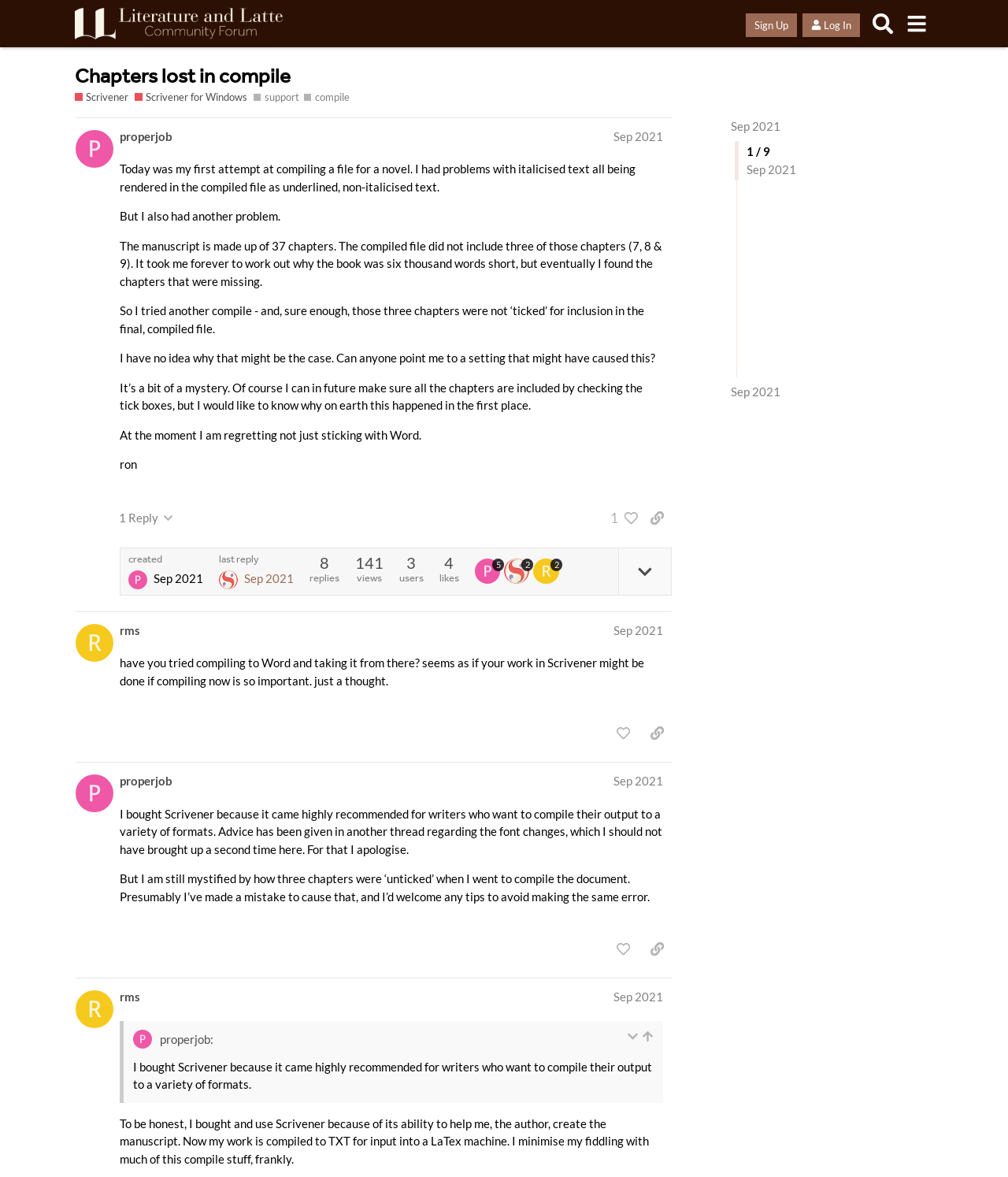Using the information shown in the image, answer the question with as much detail as possible: How many posts are there in this thread?

I counted the number of regions with the label 'post #' and found three, indicating that there are three posts in this thread.